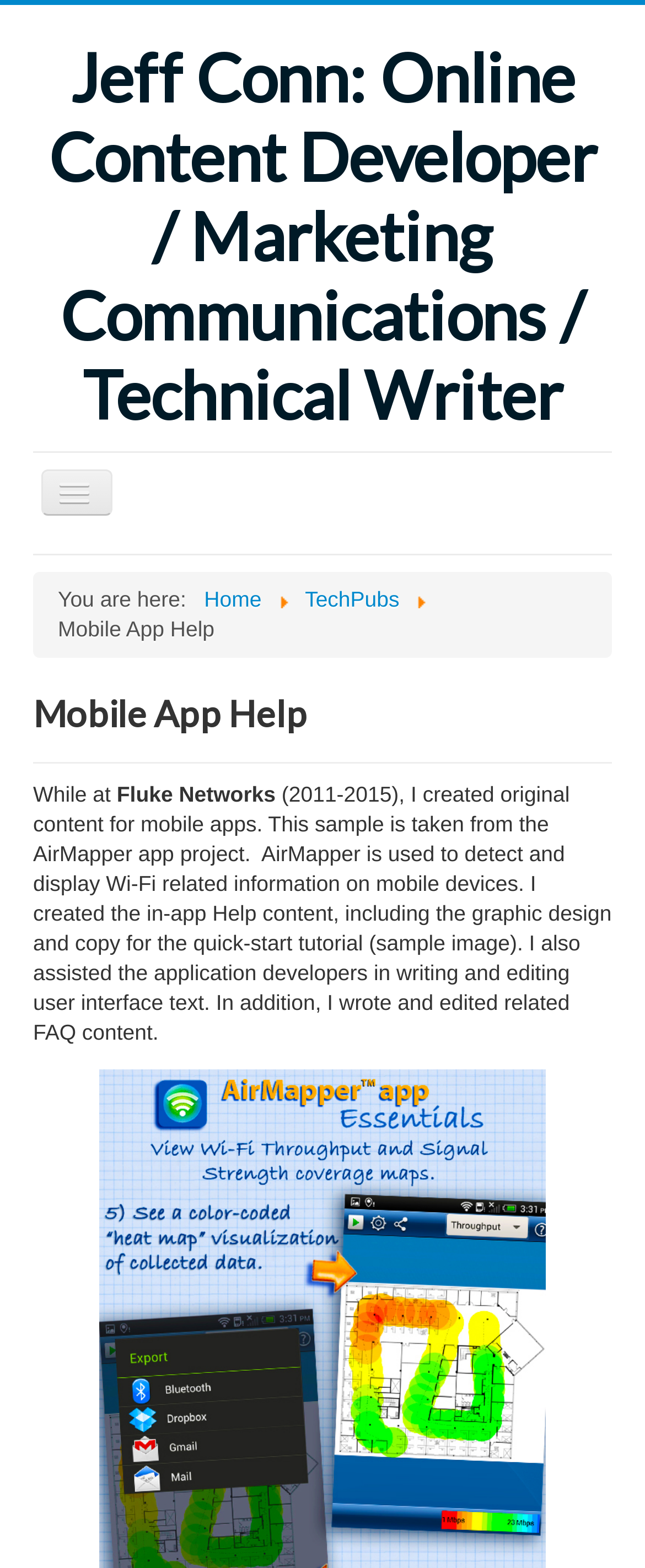Please pinpoint the bounding box coordinates for the region I should click to adhere to this instruction: "learn about mobile app help".

[0.051, 0.443, 0.949, 0.468]